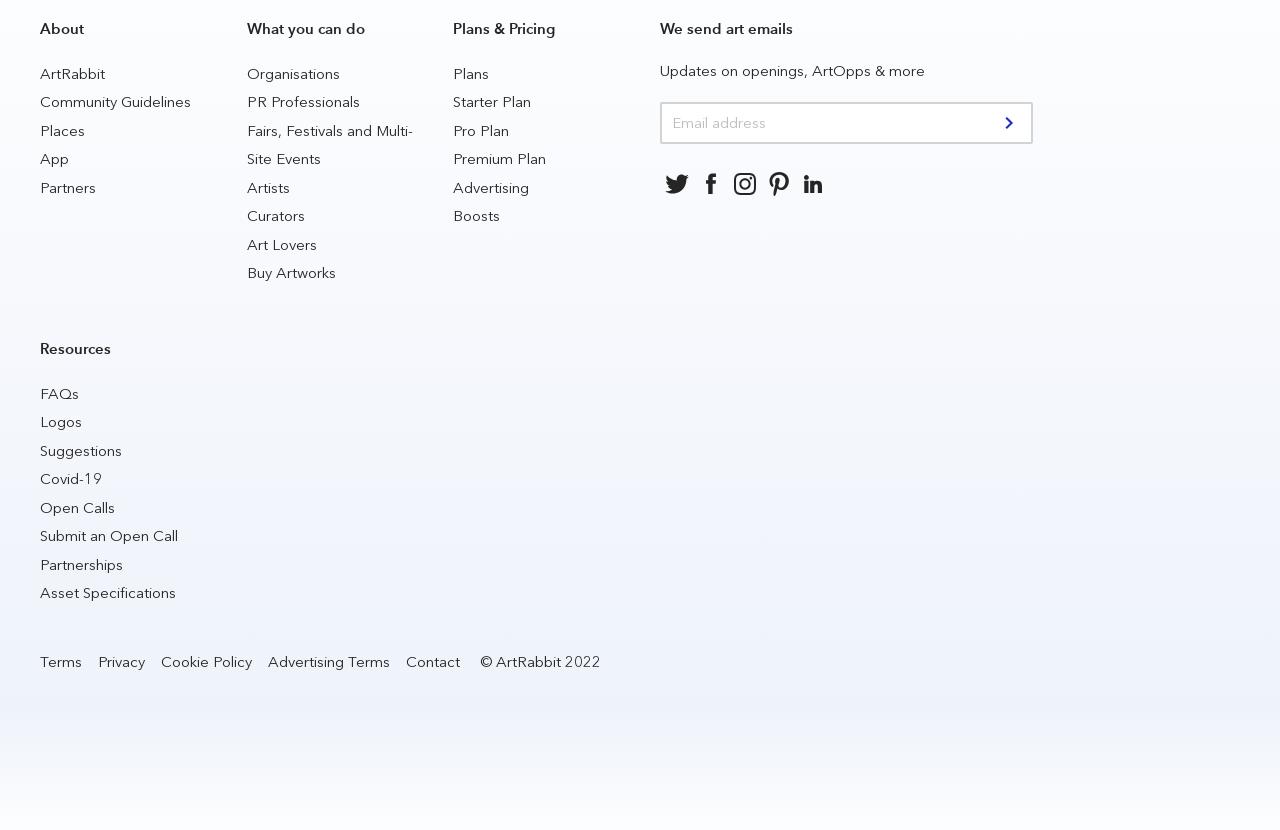Identify the bounding box of the UI element that matches this description: "Follow us on: Pinterest".

[0.595, 0.212, 0.622, 0.253]